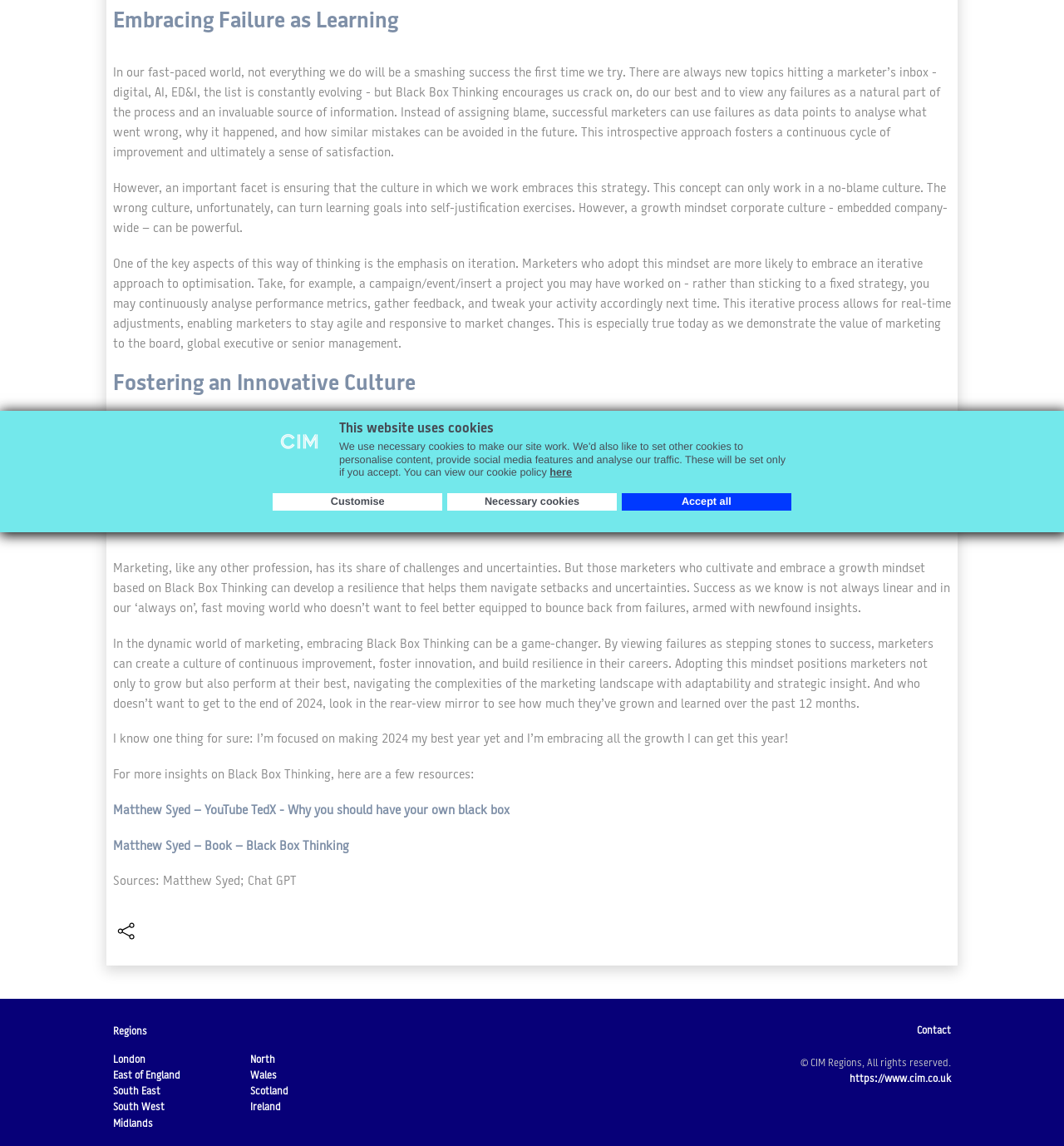Extract the bounding box of the UI element described as: "Necessary cookies".

[0.42, 0.43, 0.58, 0.446]